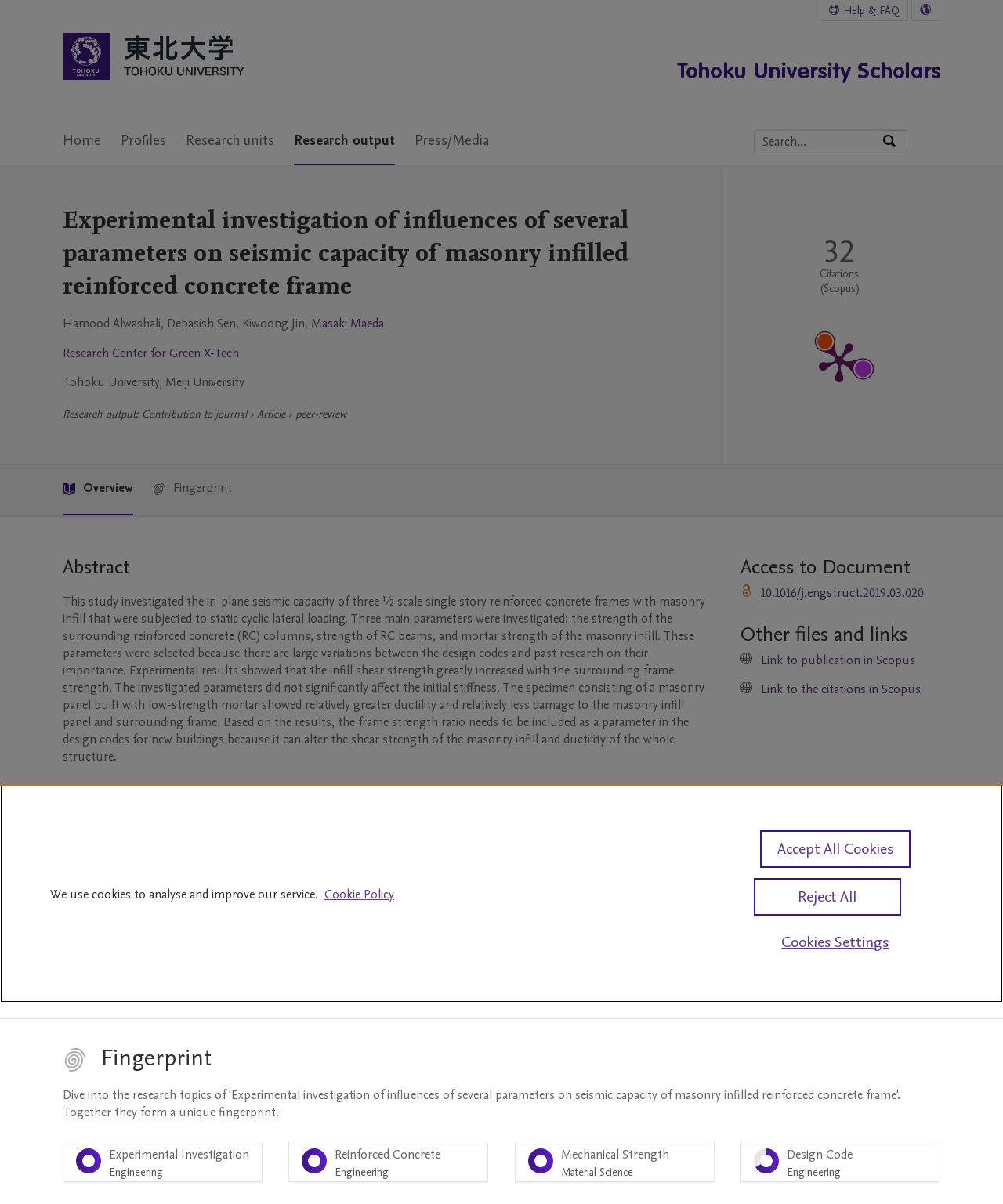What is the name of the university logo?
Using the image, give a concise answer in the form of a single word or short phrase.

Tohoku University Logo